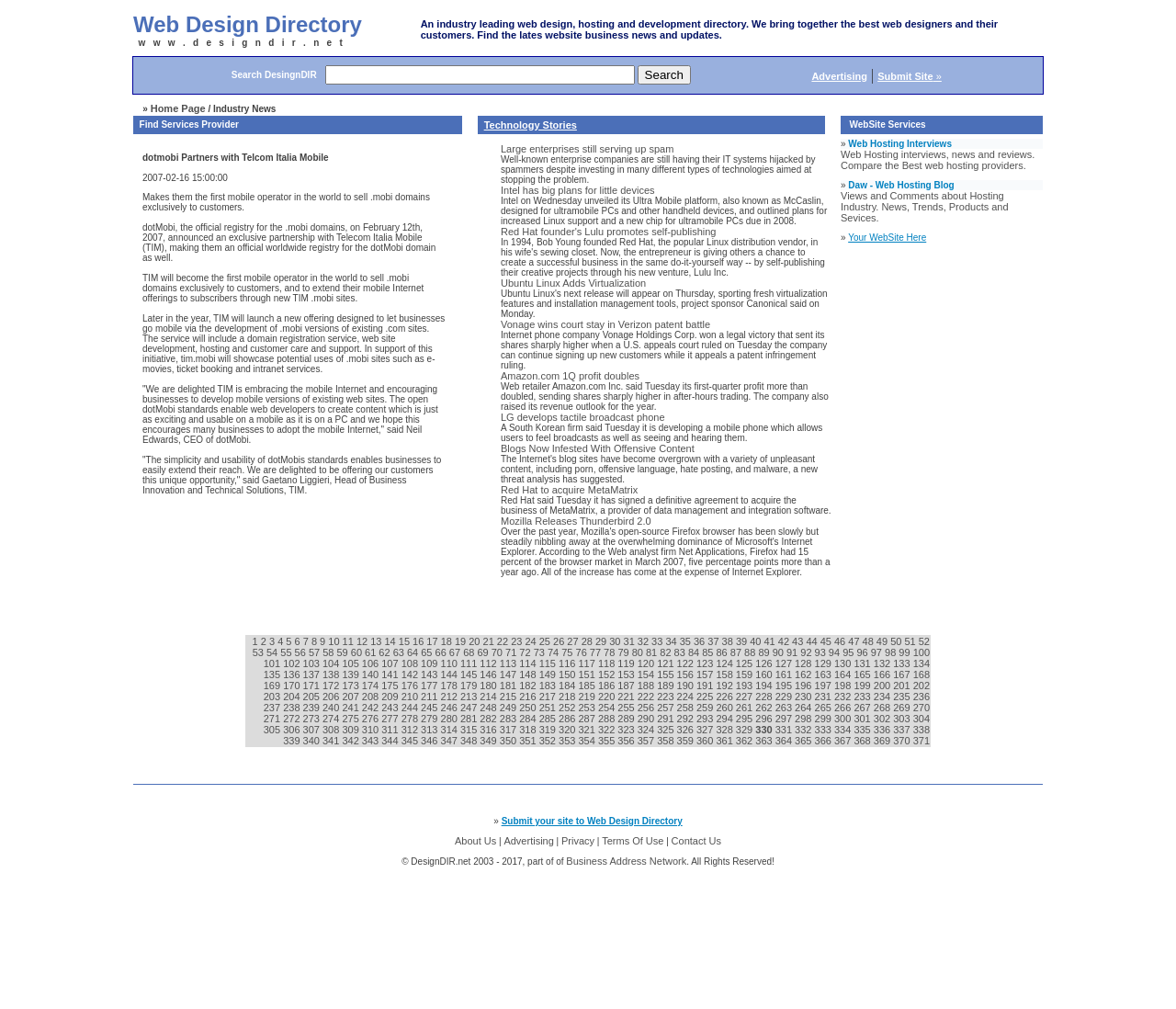Give a one-word or phrase response to the following question: What is the latest news on the webpage?

dotmobi Partners with Telcom Italia Mobile